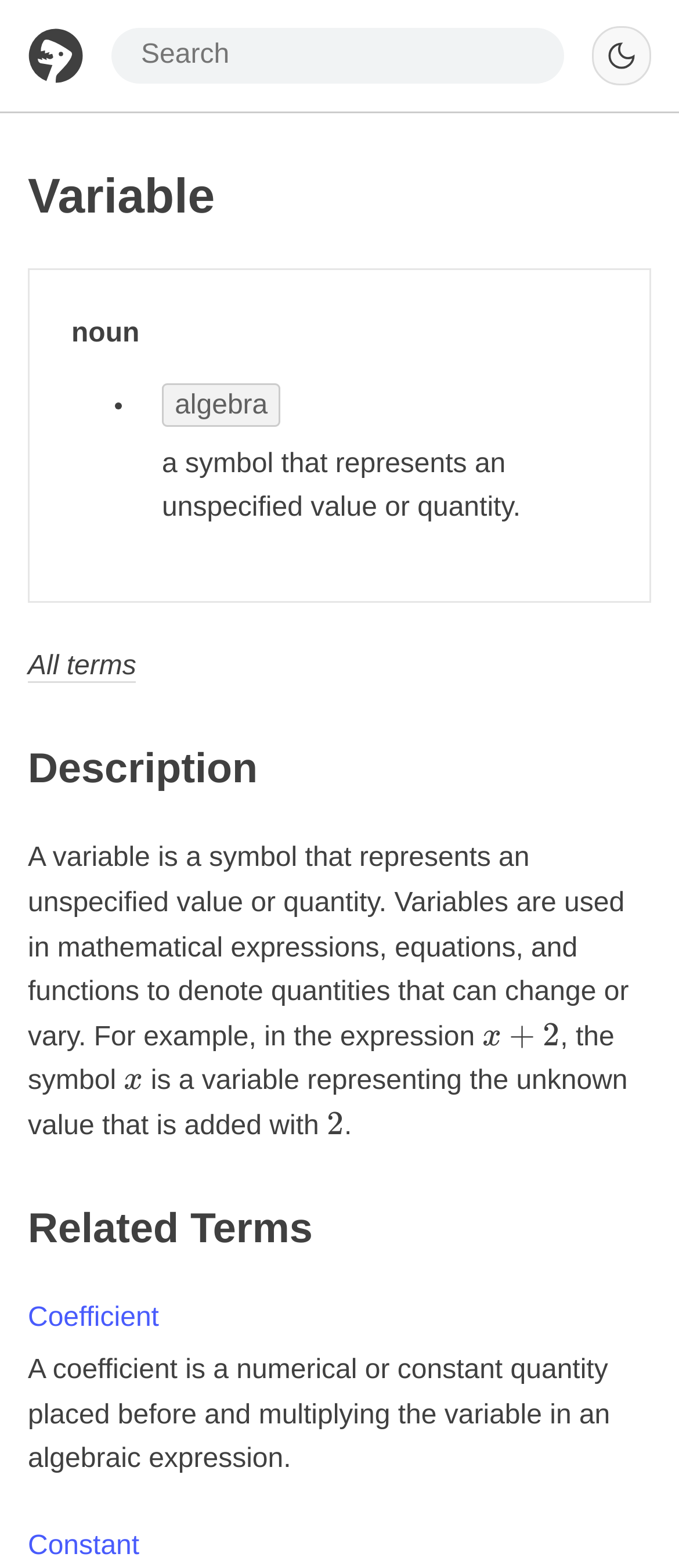Describe all significant elements and features of the webpage.

This webpage is about the definition of a variable in mathematics. At the top left, there is a link to the "Home Page" accompanied by a small image. Next to it, there is a search box that allows users to search through the site's content. On the top right, there is another small image.

Below the top section, there is a heading that reads "Variable" in a prominent font. Underneath, there is a brief description of a variable as a "noun" and a bullet point list that starts with "algebra". The list item is followed by a detailed definition of a variable, which is a symbol that represents an unspecified value or quantity.

Further down, there is a link to "All terms" and a heading that reads "Description". The description section provides a more detailed explanation of variables, including their use in mathematical expressions, equations, and functions. There are also examples of variables in mathematical expressions, with the symbol "x" being used to represent an unknown value.

The webpage also has a section on "Related Terms", which includes links to other mathematical concepts such as "Coefficient" and "Constant". Each related term has a brief description, with the coefficient being a numerical or constant quantity placed before and multiplying the variable in an algebraic expression, and the constant being a value that does not change.